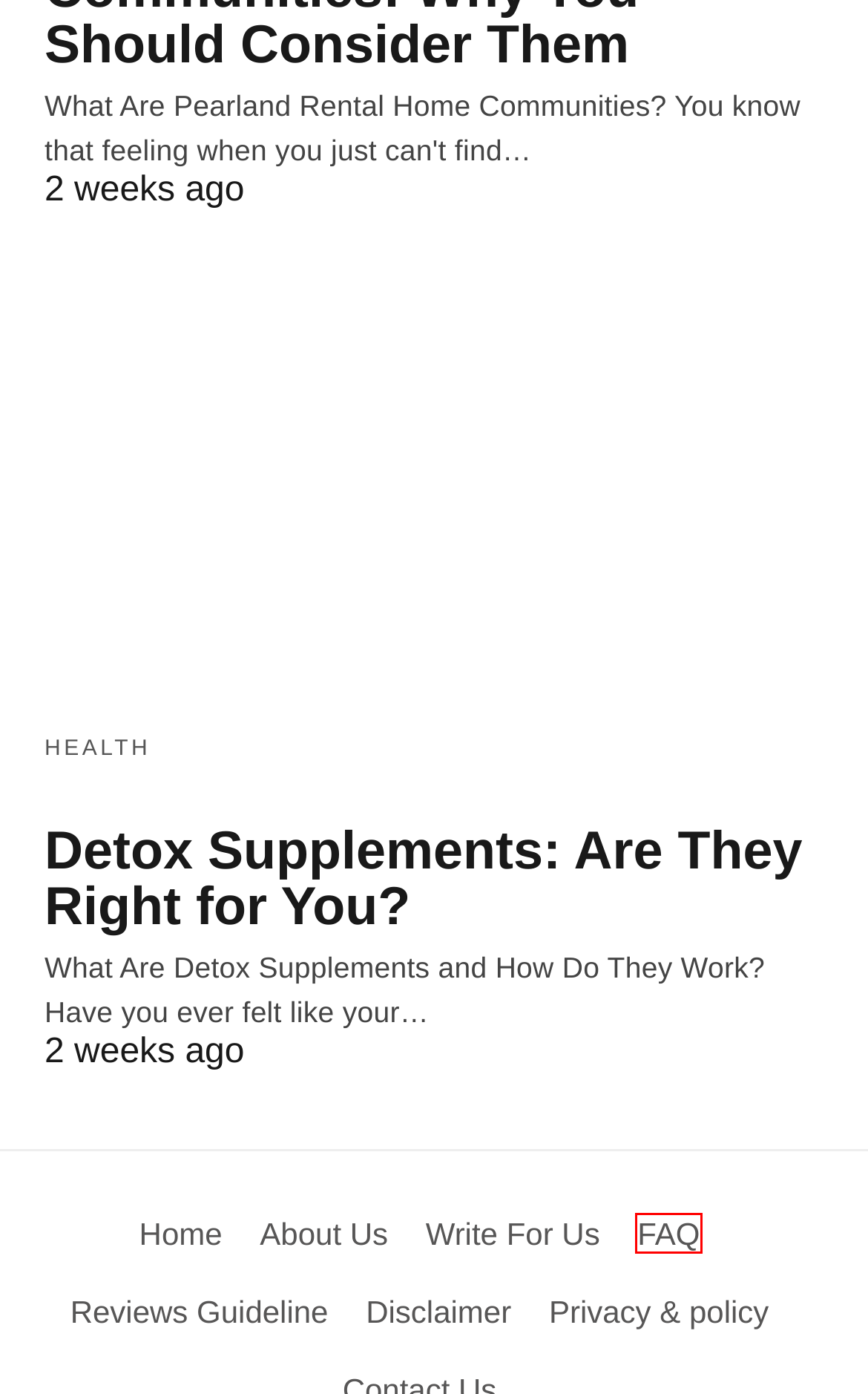Using the screenshot of a webpage with a red bounding box, pick the webpage description that most accurately represents the new webpage after the element inside the red box is clicked. Here are the candidates:
A. Disclaimer
B. FAQ | Hastebc
C. About Us of hastebc.org
D. Got a Sick Pet? Visit the Best Walk-in Vet Clinic in Austin
E. Write For Us Website Reviews | Hastebc Blog
F. Privacy & policy
G. Detox Supplements: Are They Right for You?
H. Reviews Guideline | Hastebc

B